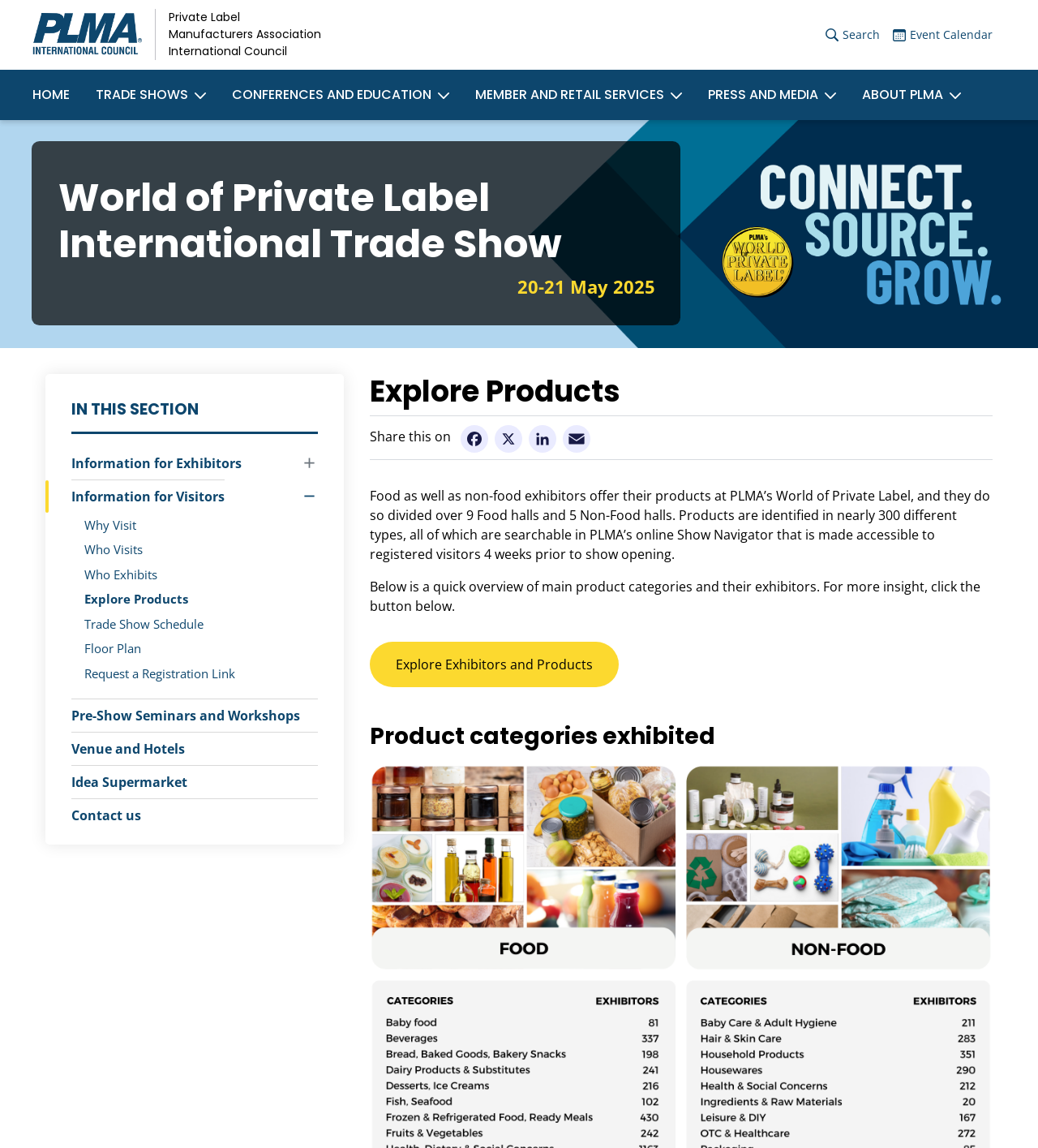Determine the bounding box coordinates of the clickable region to follow the instruction: "Go to Trade Shows page".

[0.08, 0.061, 0.211, 0.105]